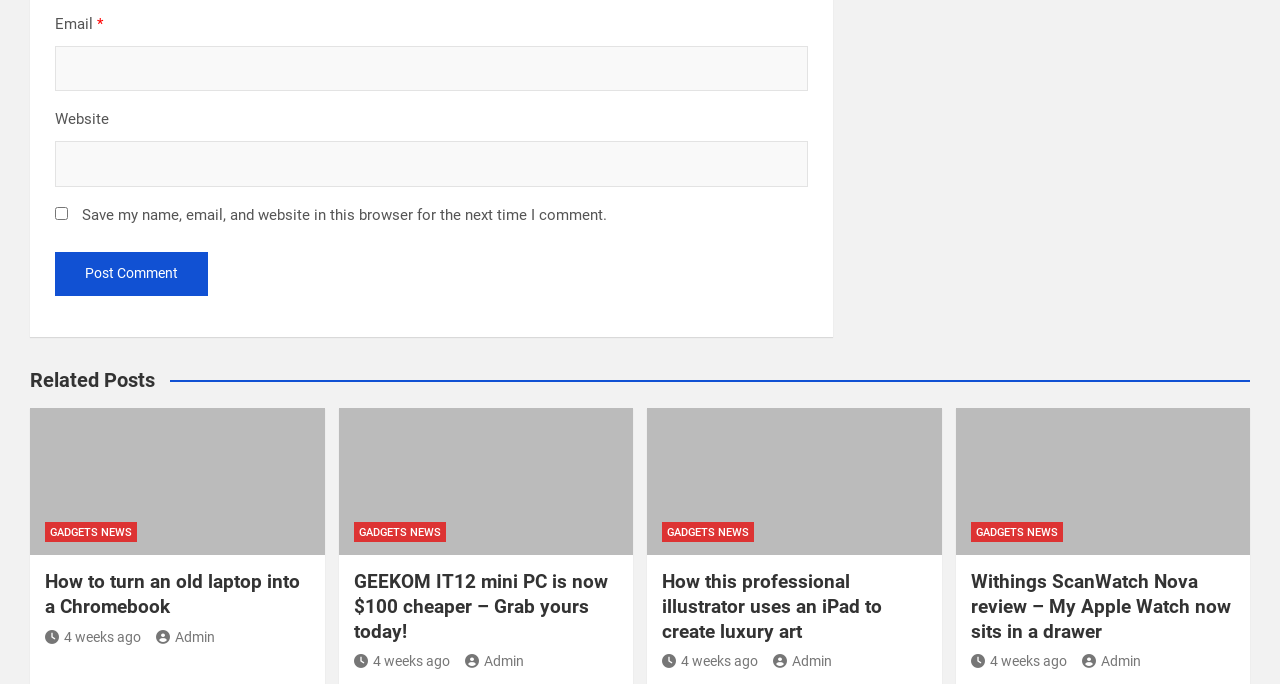Pinpoint the bounding box coordinates of the clickable element needed to complete the instruction: "Read How to turn an old laptop into a Chromebook". The coordinates should be provided as four float numbers between 0 and 1: [left, top, right, bottom].

[0.035, 0.834, 0.242, 0.906]